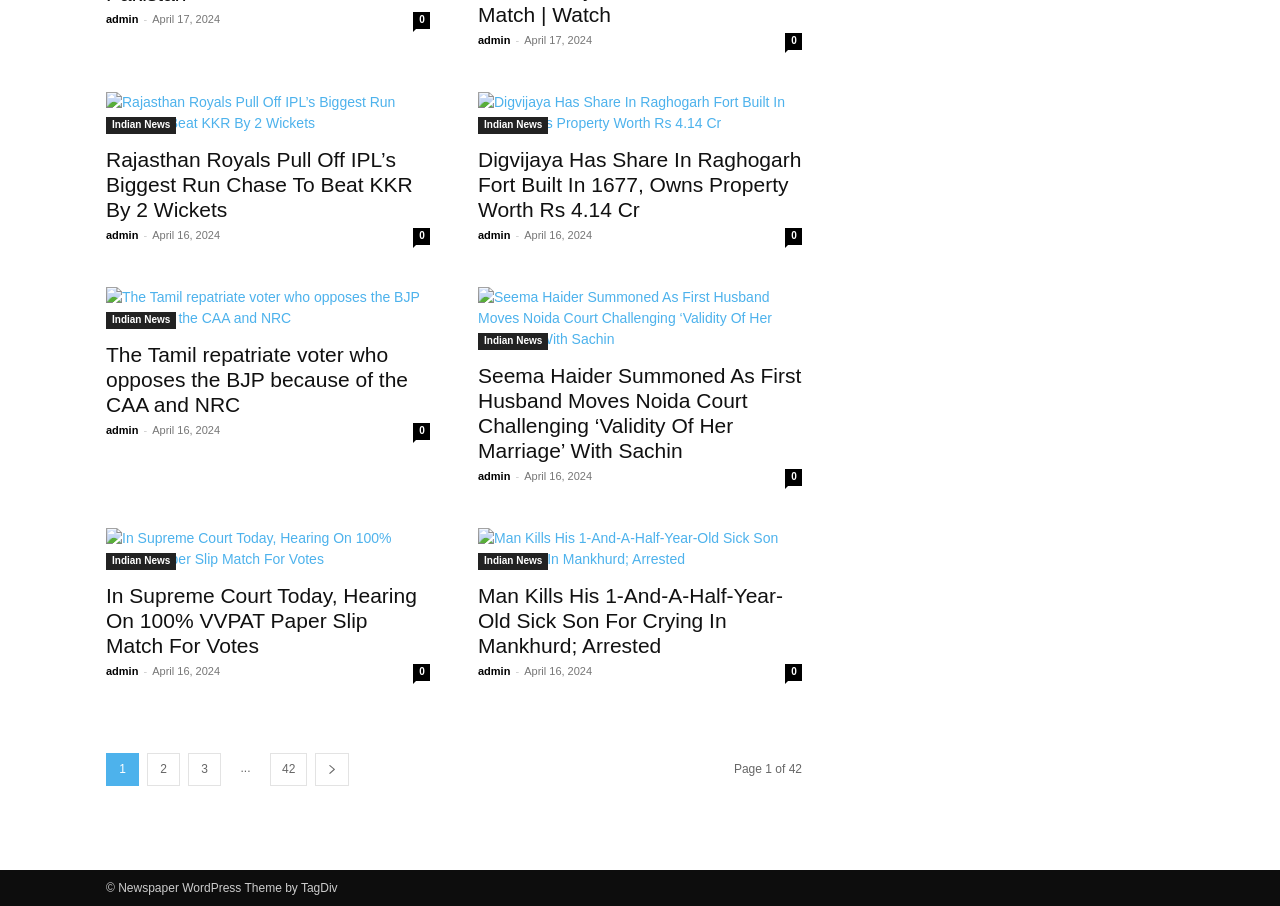Locate the UI element described by Indian News in the provided webpage screenshot. Return the bounding box coordinates in the format (top-left x, top-left y, bottom-right x, bottom-right y), ensuring all values are between 0 and 1.

[0.083, 0.61, 0.138, 0.629]